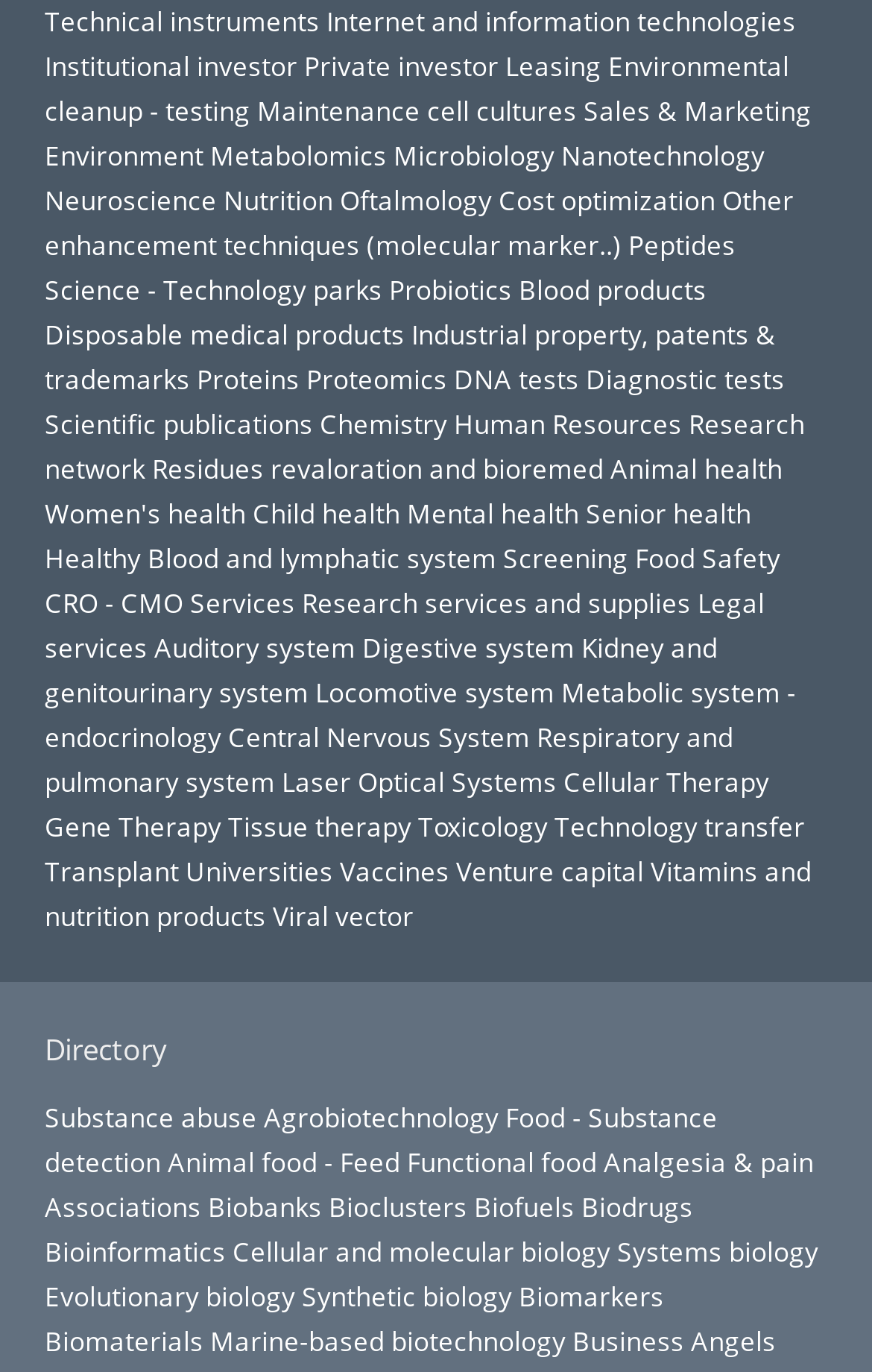Kindly respond to the following question with a single word or a brief phrase: 
How many categories are there on the webpage?

Multiple